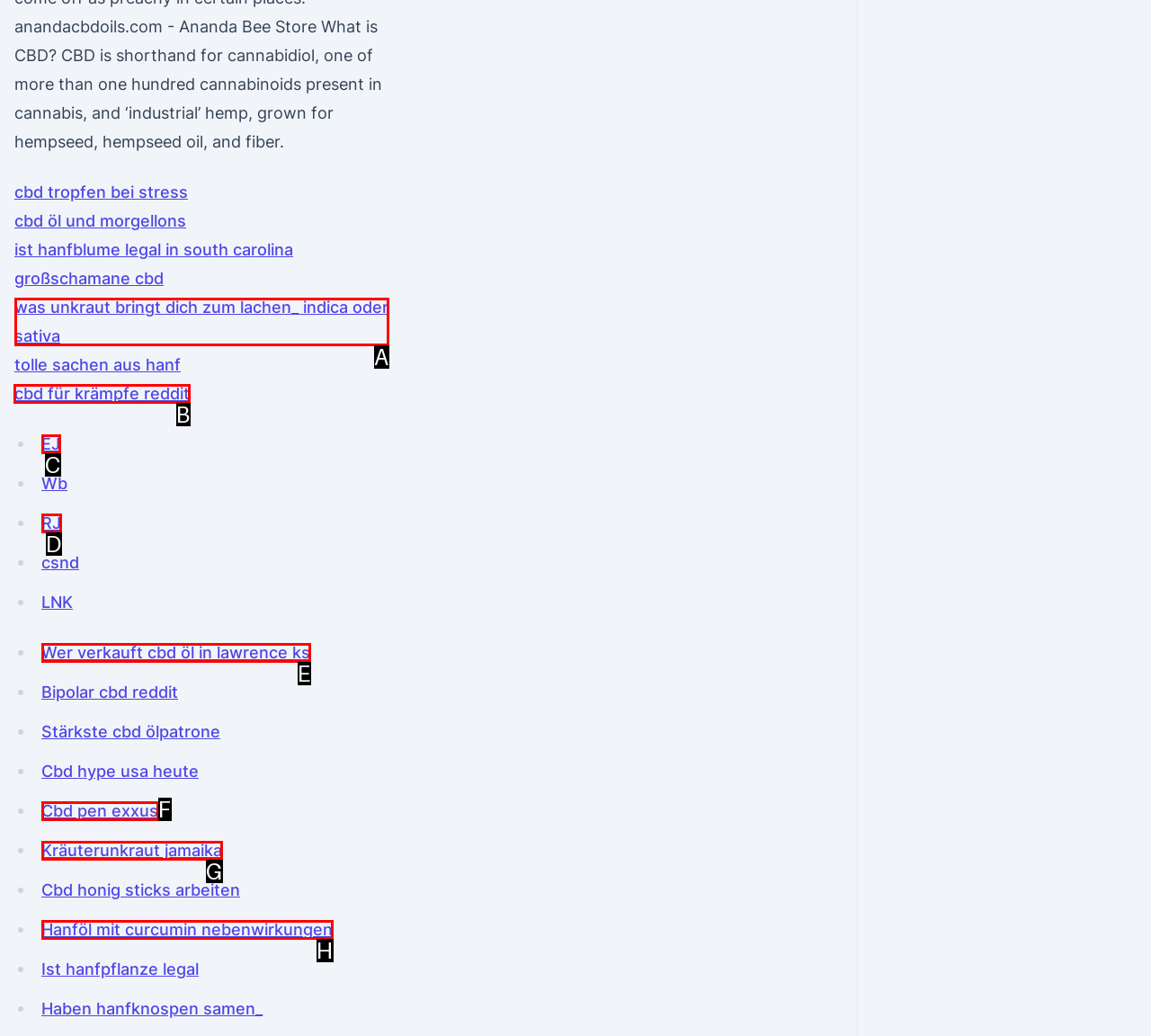Point out the UI element to be clicked for this instruction: visit the page about CBD for cramps on Reddit. Provide the answer as the letter of the chosen element.

B